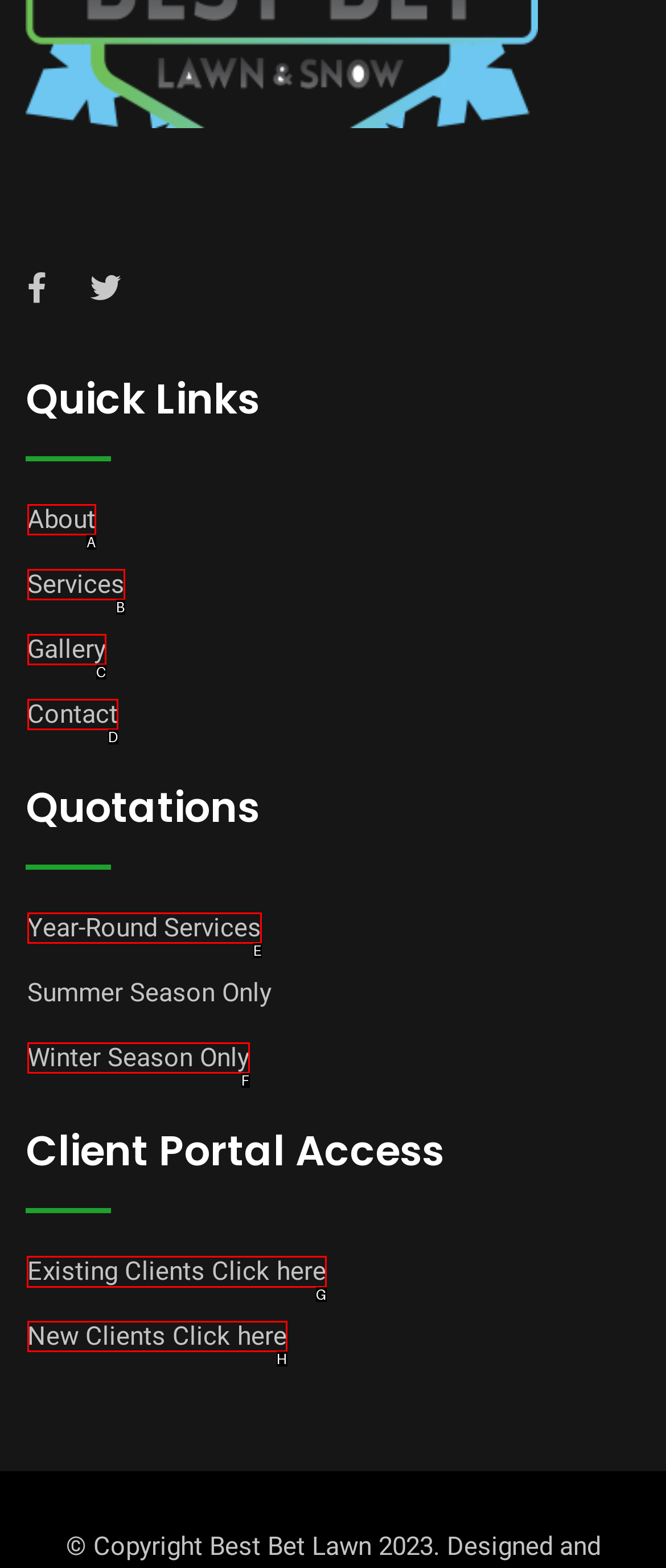Identify the appropriate lettered option to execute the following task: View posts on Twitter
Respond with the letter of the selected choice.

None